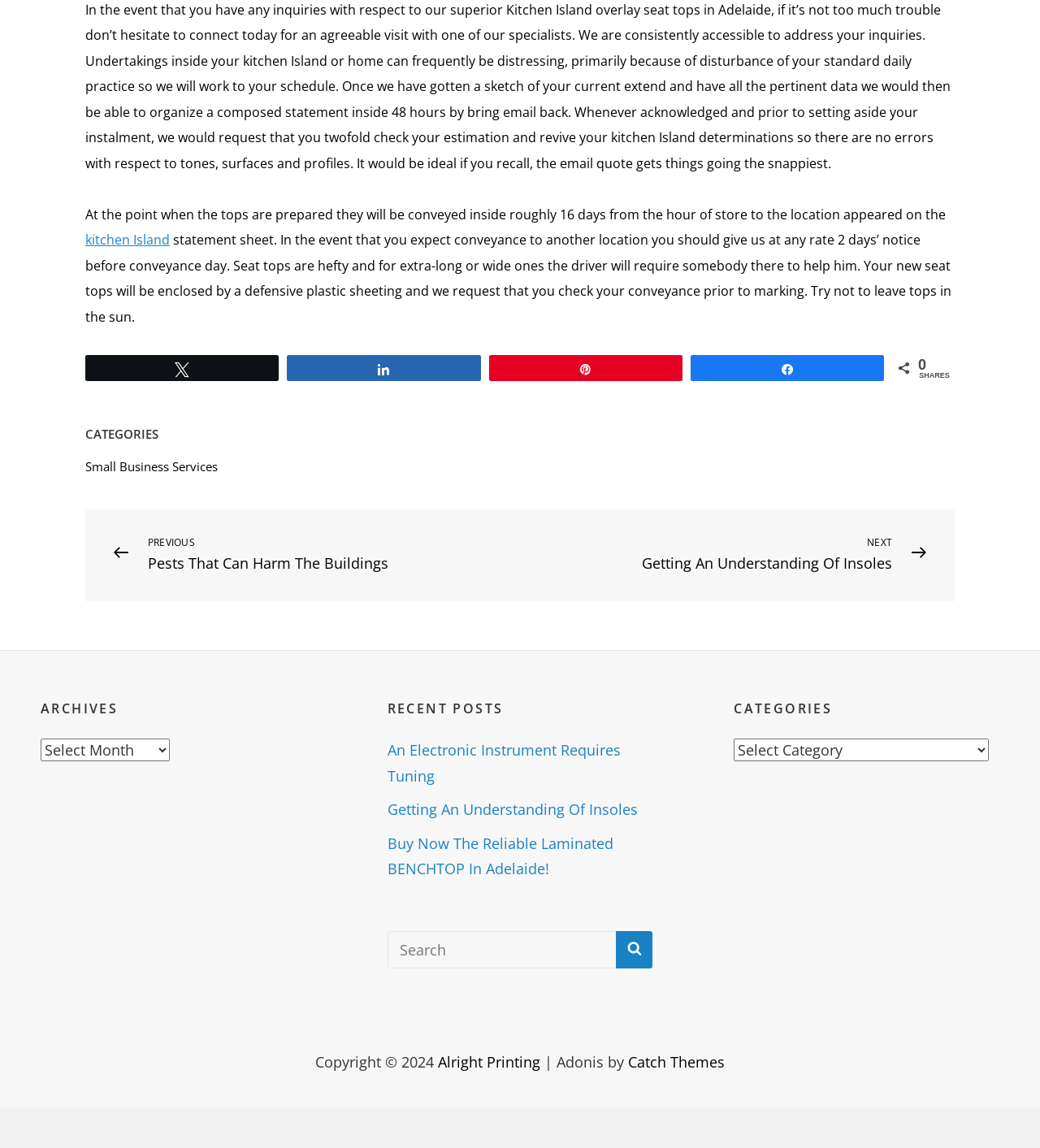Identify the bounding box coordinates for the element you need to click to achieve the following task: "Click on the 'Previous Post Pests That Can Harm The Buildings' link". The coordinates must be four float values ranging from 0 to 1, formatted as [left, top, right, bottom].

[0.142, 0.465, 0.484, 0.502]